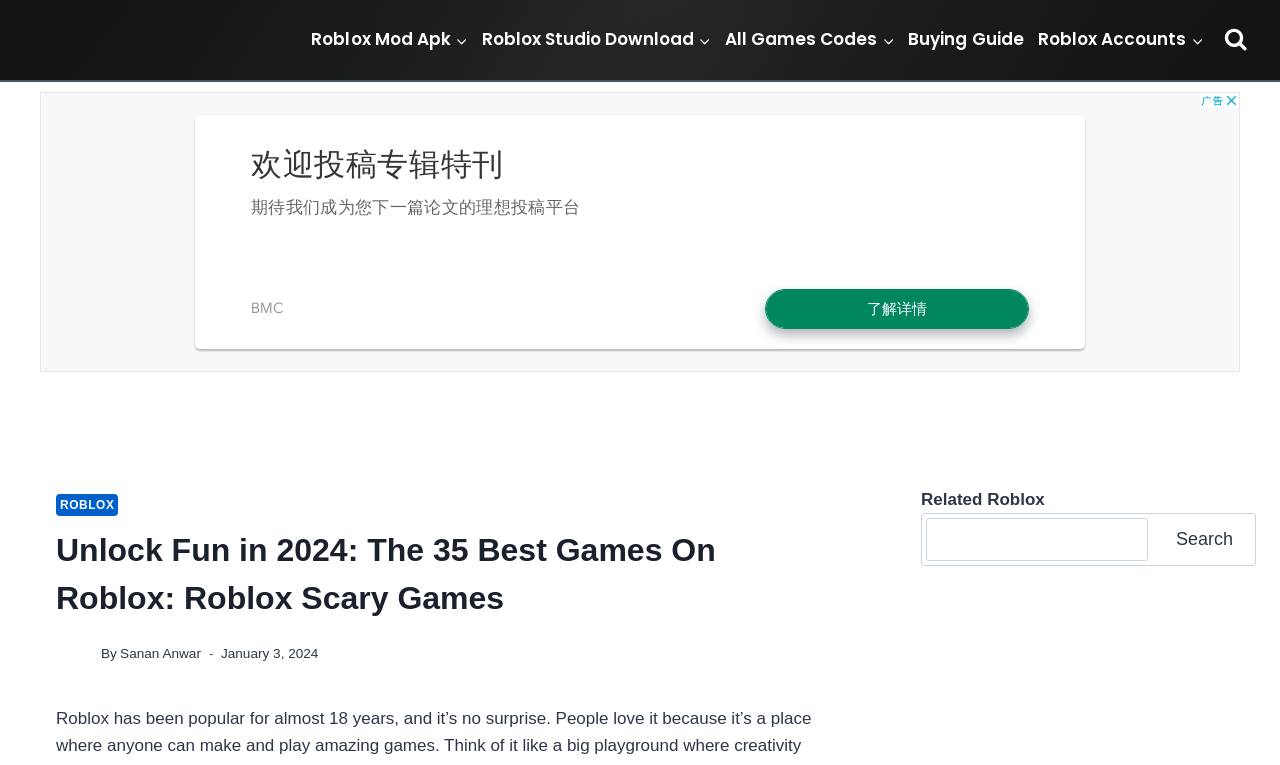Calculate the bounding box coordinates for the UI element based on the following description: "Buying Guide". Ensure the coordinates are four float numbers between 0 and 1, i.e., [left, top, right, bottom].

[0.709, 0.023, 0.801, 0.081]